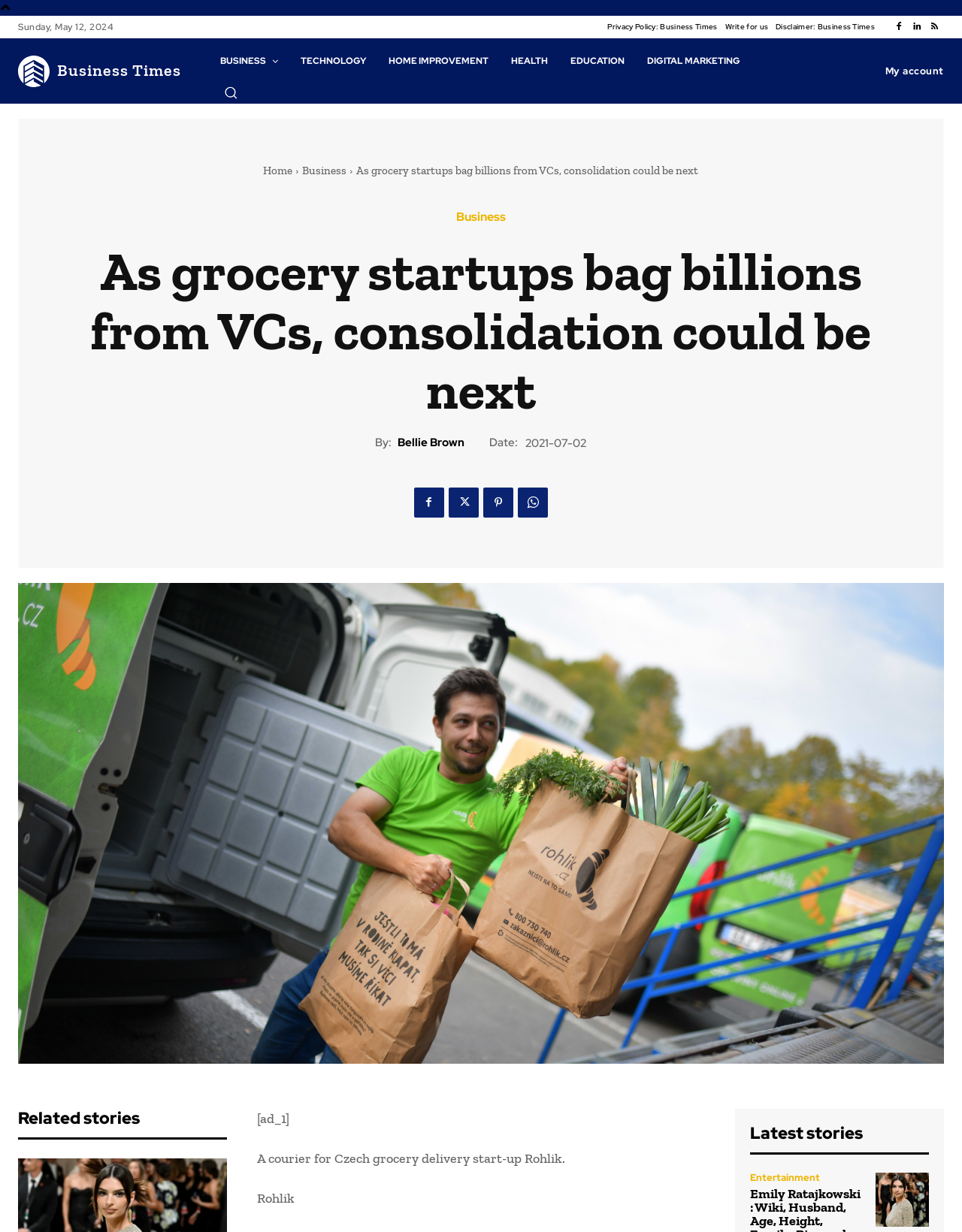Who is the author of the article?
Offer a detailed and exhaustive answer to the question.

I found the author's name by looking at the 'By:' section below the article title, which says 'Bellie Brown'.